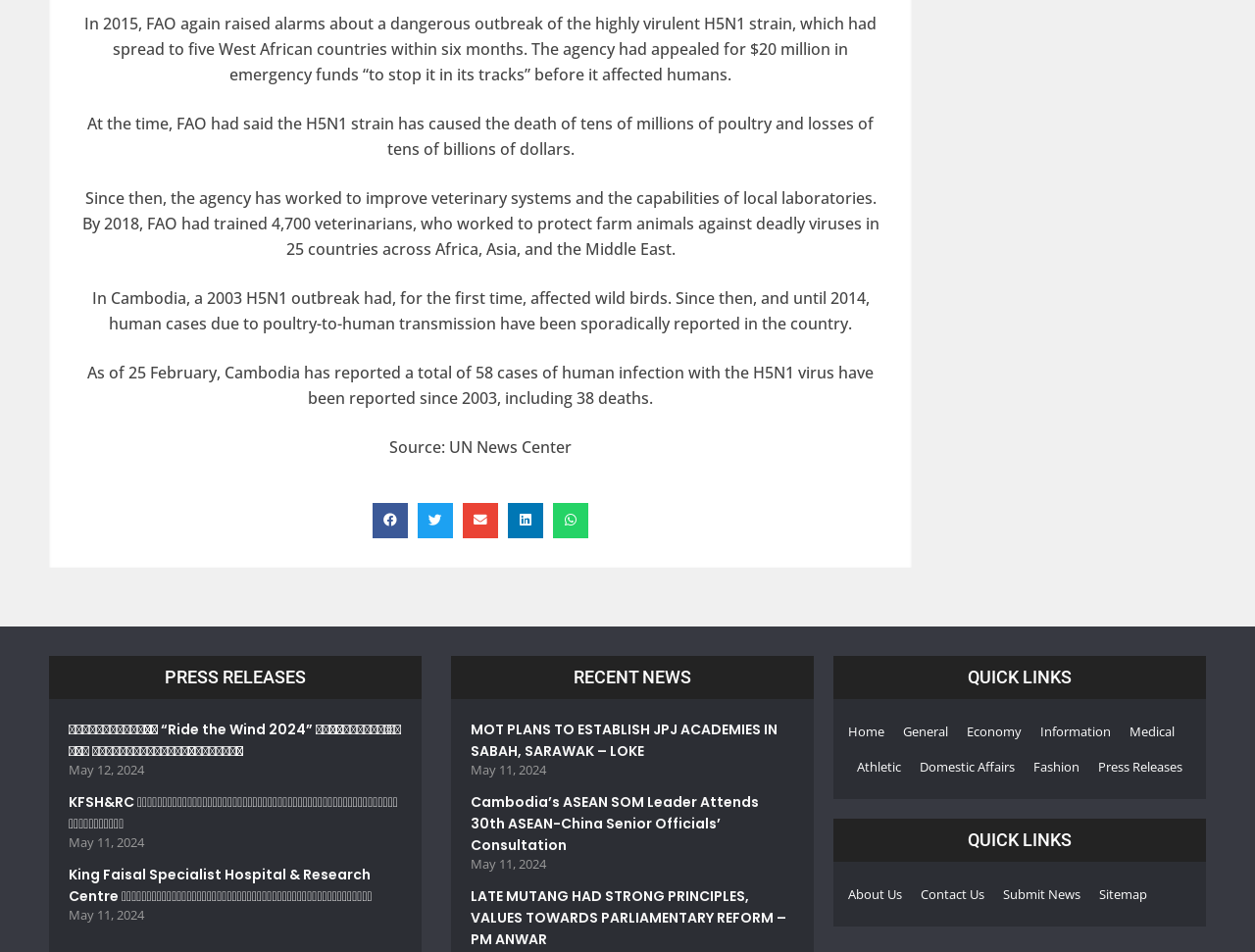What is the purpose of the buttons at the bottom of the page?
Using the visual information, answer the question in a single word or phrase.

Sharing